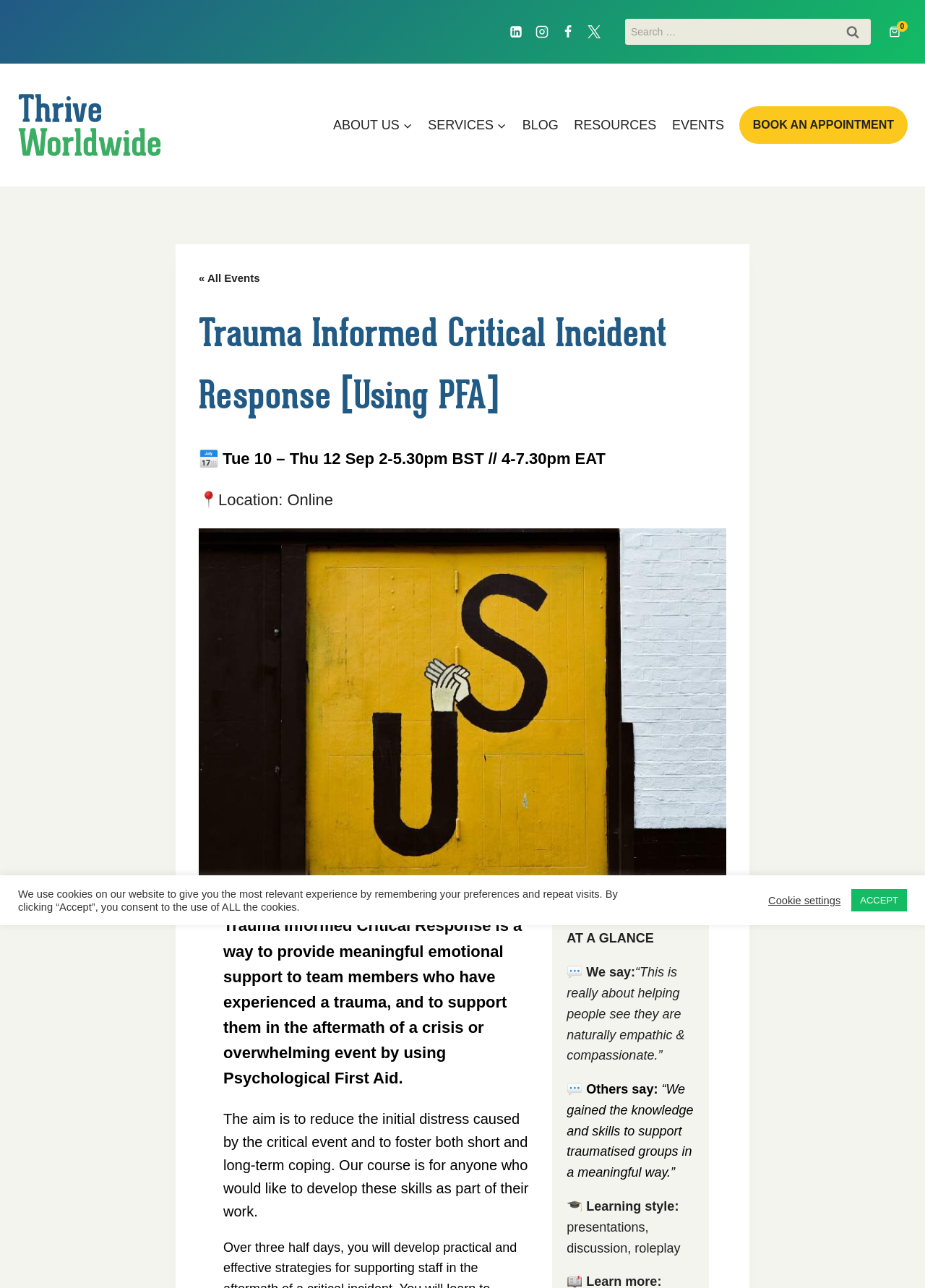Articulate a complete and detailed caption of the webpage elements.

This webpage is about Trauma Informed Critical Incident Response using Psychological First Aid, provided by Thrive Worldwide. At the top, there are social media links, including Linkedin, Instagram, Facebook, and Twitter, each accompanied by an image. Next to these links, there is a search bar with a "Search" button. On the right side, there is a shopping cart button with a "0" indicator.

Below the social media links, there is a navigation menu with links to "ABOUT US", "SERVICES", "BLOG", "RESOURCES", and "EVENTS". On the right side, there is a "BOOK AN APPOINTMENT" link.

The main content of the page is about the Trauma Informed Critical Incident Response course. There is a heading with the course title, followed by a description of the course, which aims to provide meaningful emotional support to team members who have experienced a trauma. The course uses Psychological First Aid to reduce initial distress and foster short and long-term coping.

Below the course description, there is a section with the course details, including the date, time, and location, which is online. There is also a figure, likely an image related to the course.

The page then presents testimonials from people who have taken the course, with quotes and a brief description of the learning style, which includes presentations, discussions, and roleplay.

At the bottom of the page, there is a cookie policy notification with buttons to accept or adjust cookie settings. On the right side, there is a "Scroll to top" button.